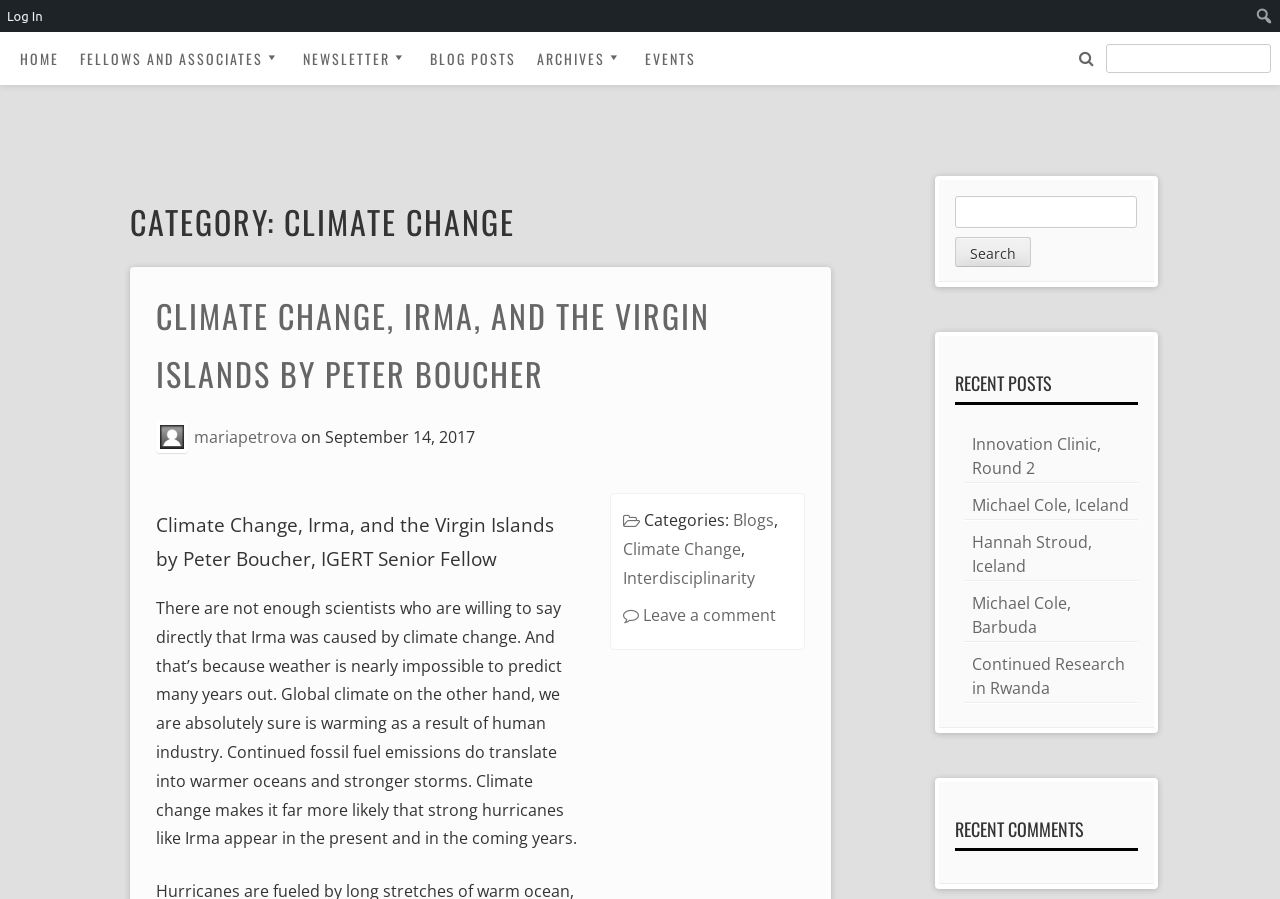What is the purpose of the search box?
Refer to the image and answer the question using a single word or phrase.

To search the website